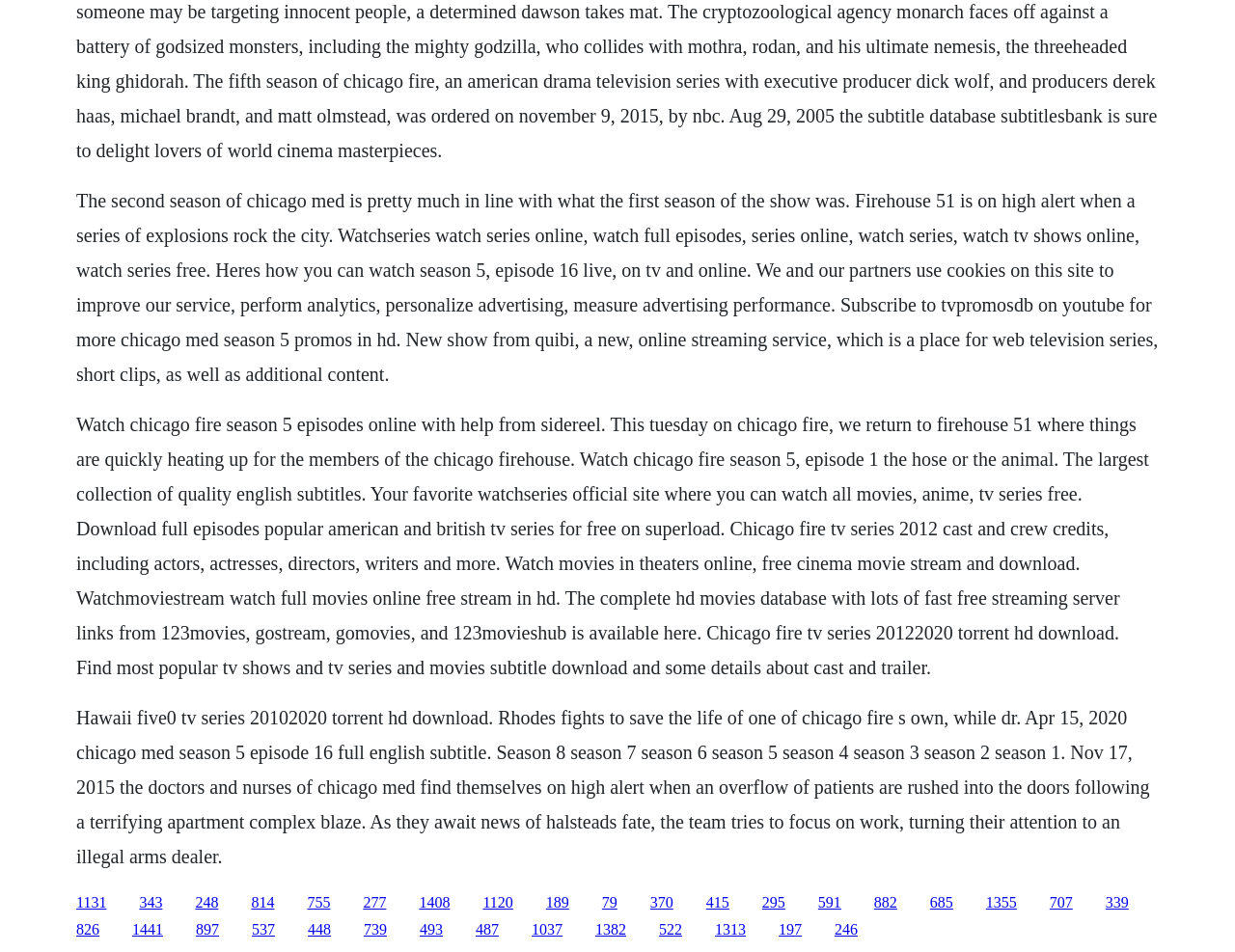Can users watch TV series online from this webpage?
Answer the question based on the image using a single word or a brief phrase.

Yes